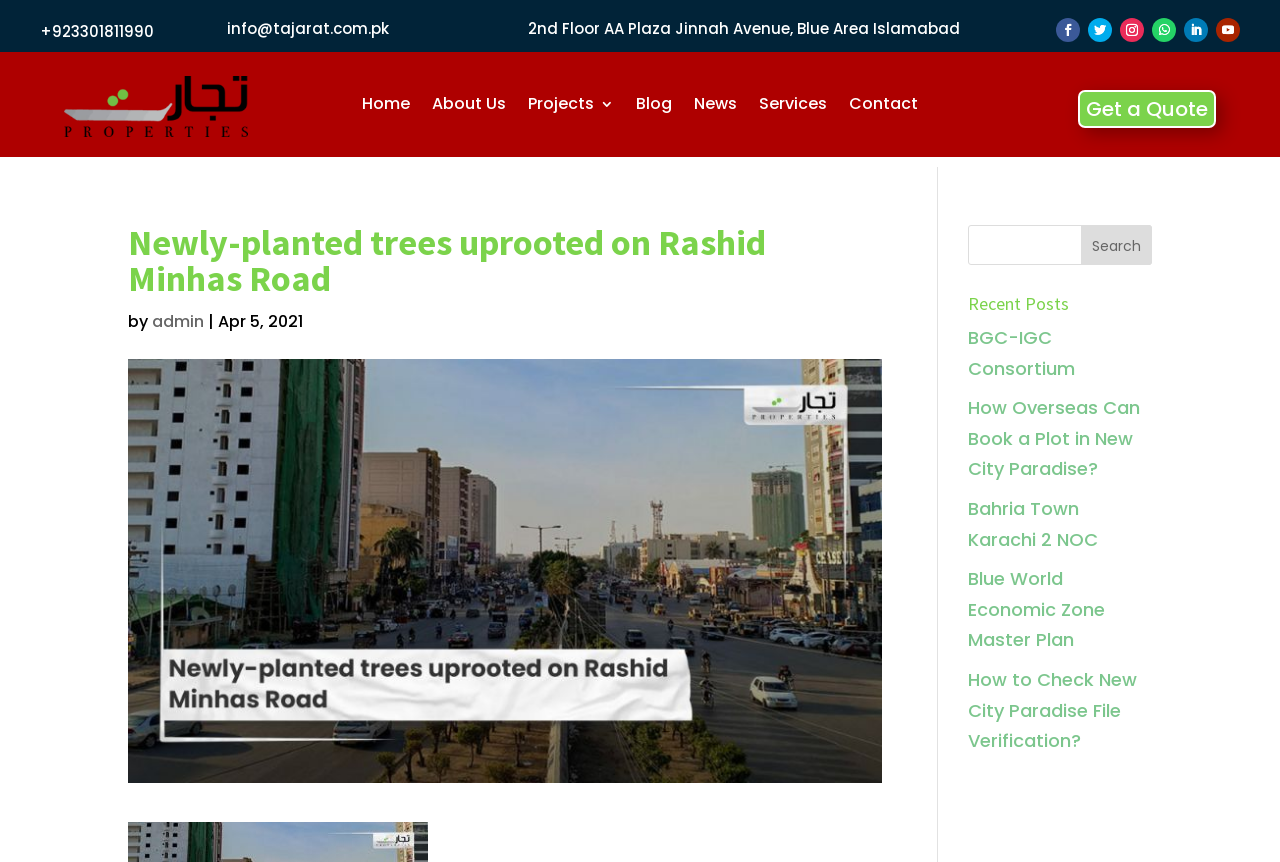Use a single word or phrase to answer the following:
What is the latest post on the webpage?

Newly-planted trees uprooted on Rashid Minhas Road